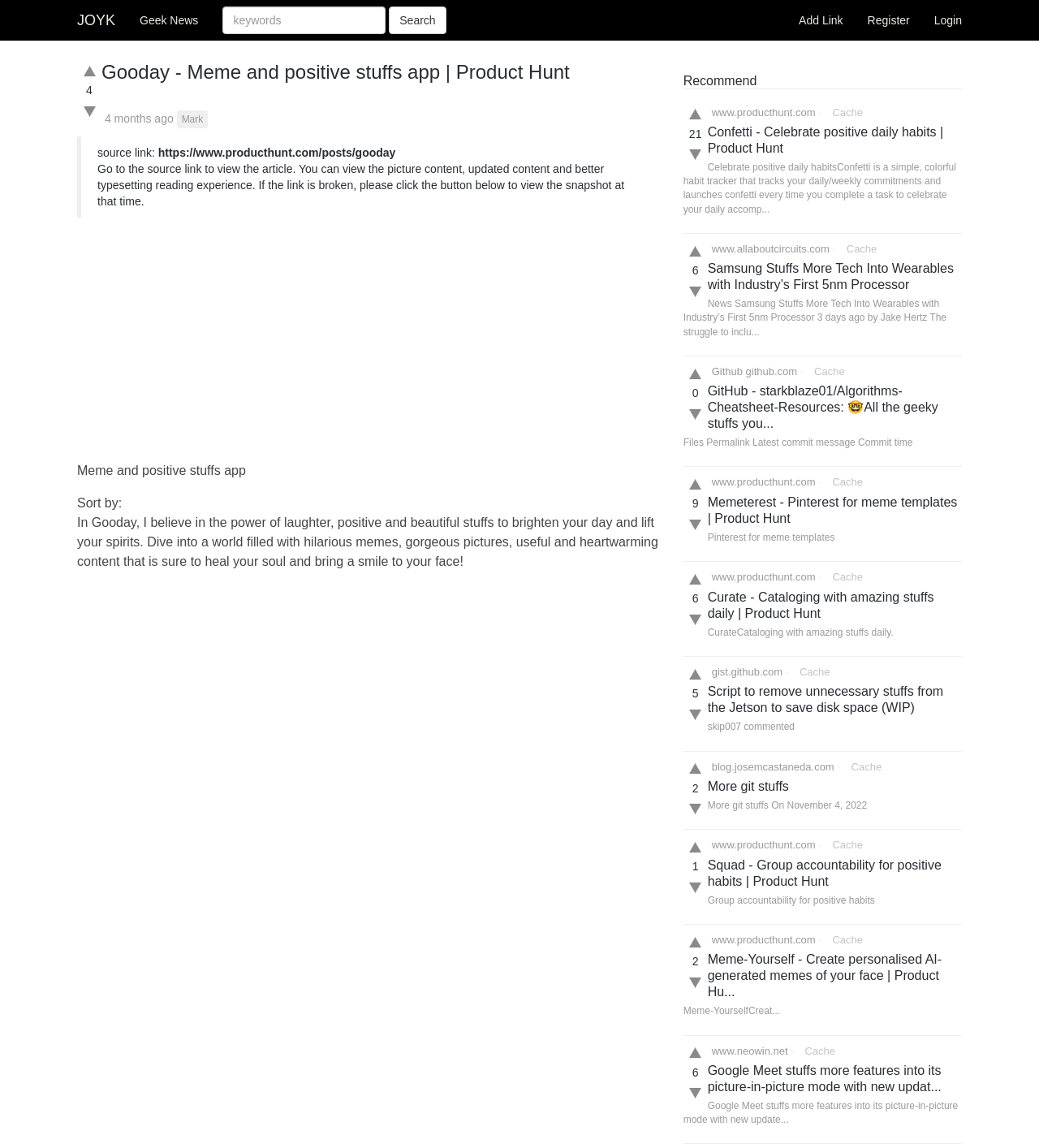What is the main heading of this webpage? Please extract and provide it.

Gooday - Meme and positive stuffs app | Product Hunt